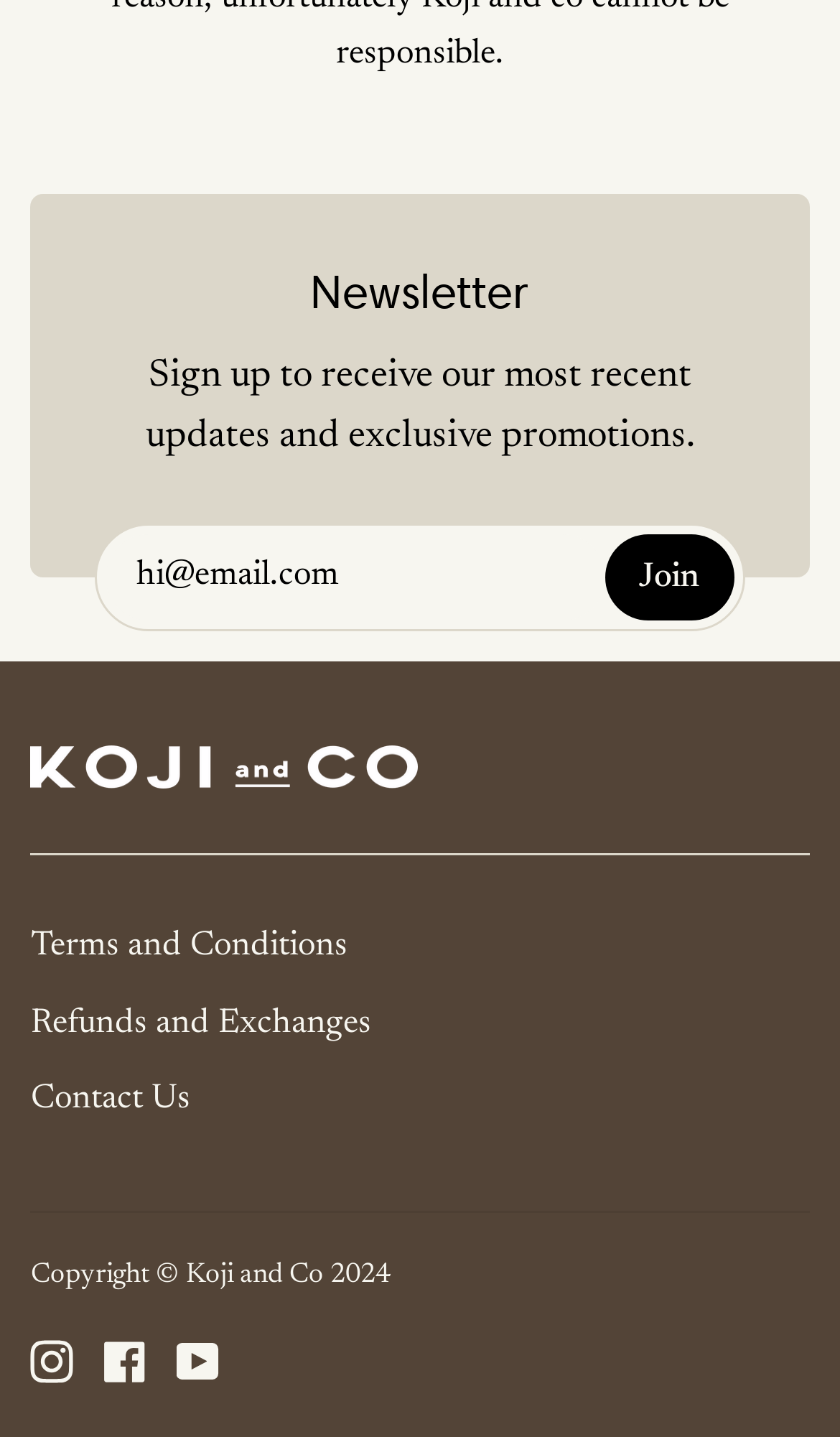Find and specify the bounding box coordinates that correspond to the clickable region for the instruction: "Sign up for the newsletter".

[0.127, 0.372, 0.72, 0.432]